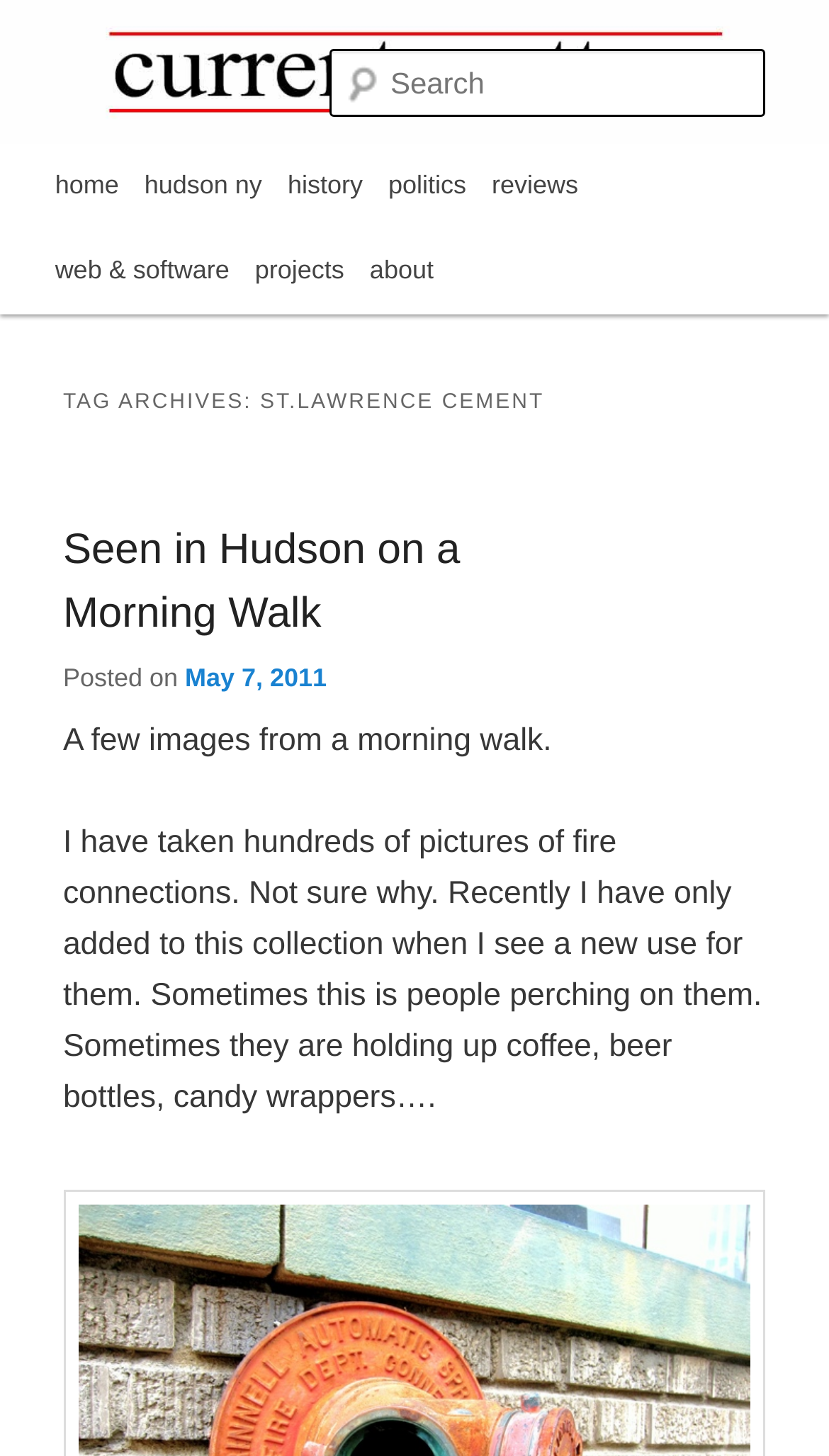Determine the main heading of the webpage and generate its text.

Mark Orton's CurrentMatters